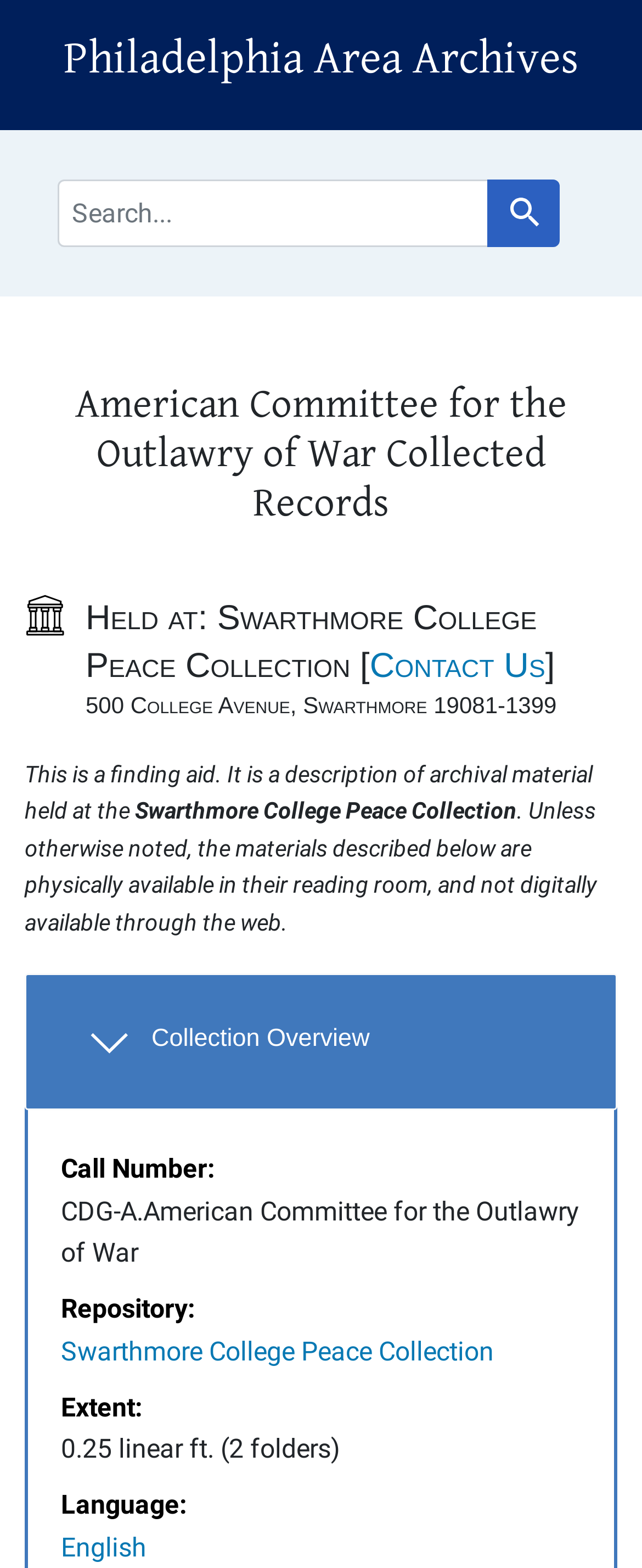Locate the bounding box coordinates of the segment that needs to be clicked to meet this instruction: "Search with the search button".

None